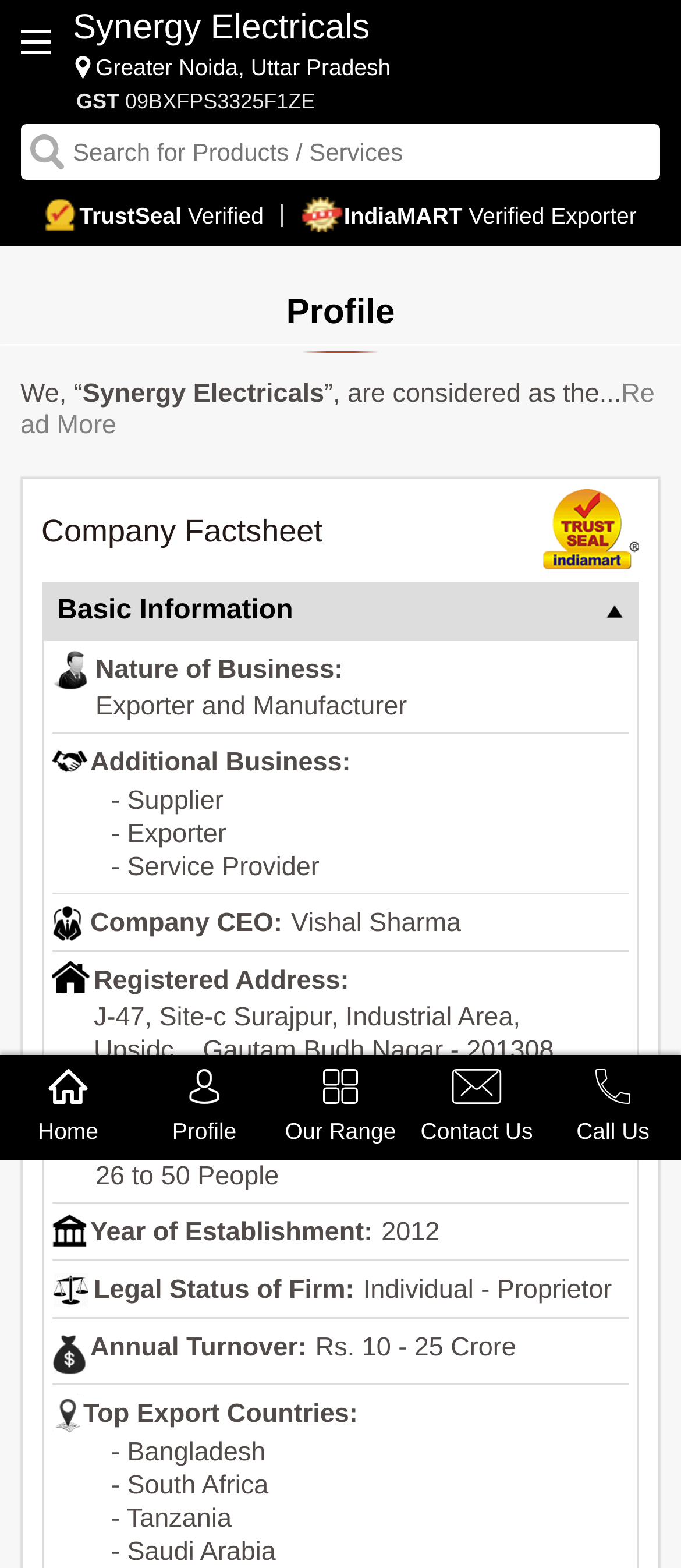Specify the bounding box coordinates (top-left x, top-left y, bottom-right x, bottom-right y) of the UI element in the screenshot that matches this description: Synergy Electricals

[0.107, 0.007, 1.0, 0.035]